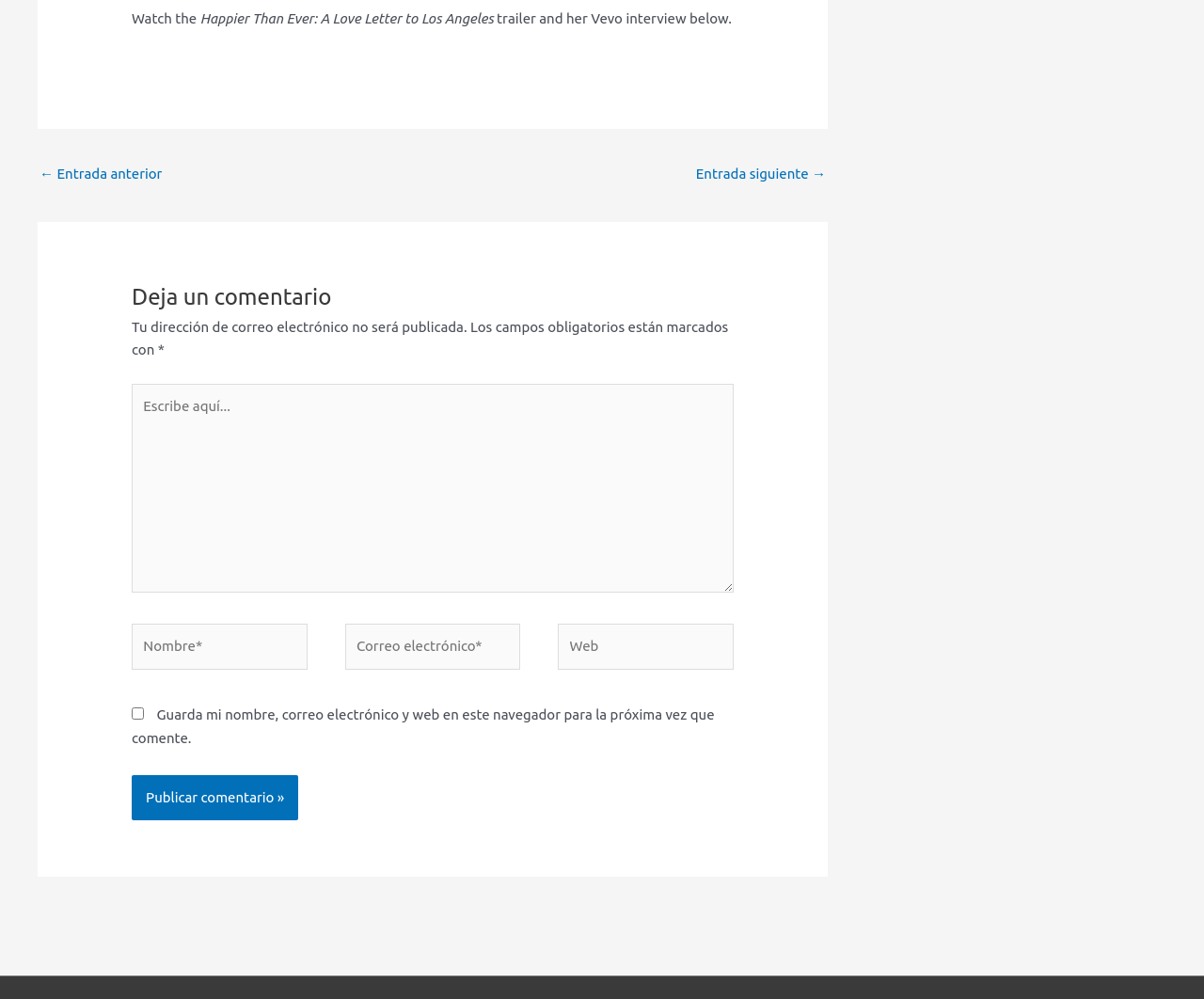What is the function of the button at the bottom?
Using the details shown in the screenshot, provide a comprehensive answer to the question.

The button 'Publicar comentario »' is located at the bottom of the comment form, suggesting that it is used to publish or submit a comment.